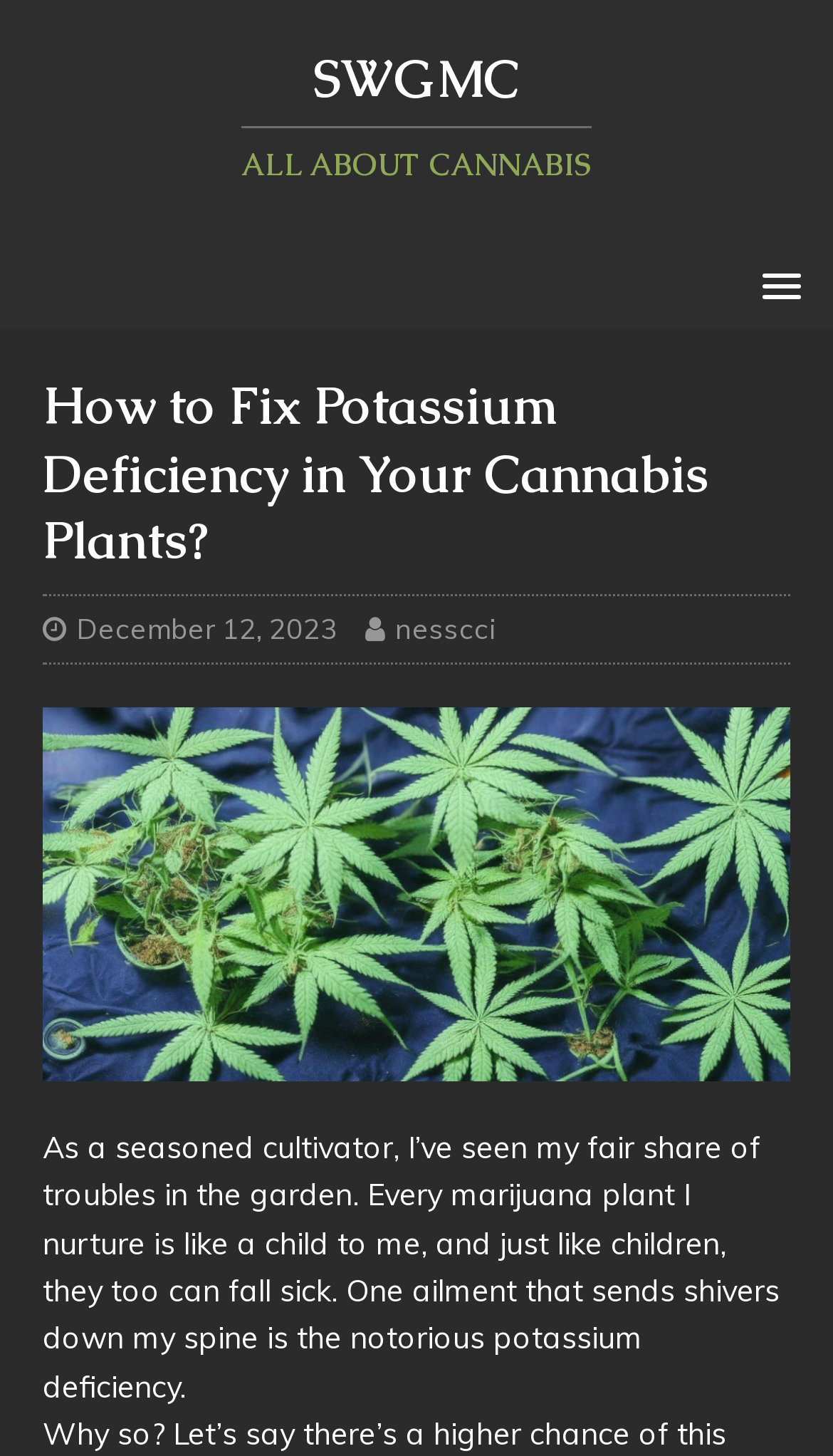Give the bounding box coordinates for the element described by: "nesscci".

[0.474, 0.42, 0.595, 0.443]